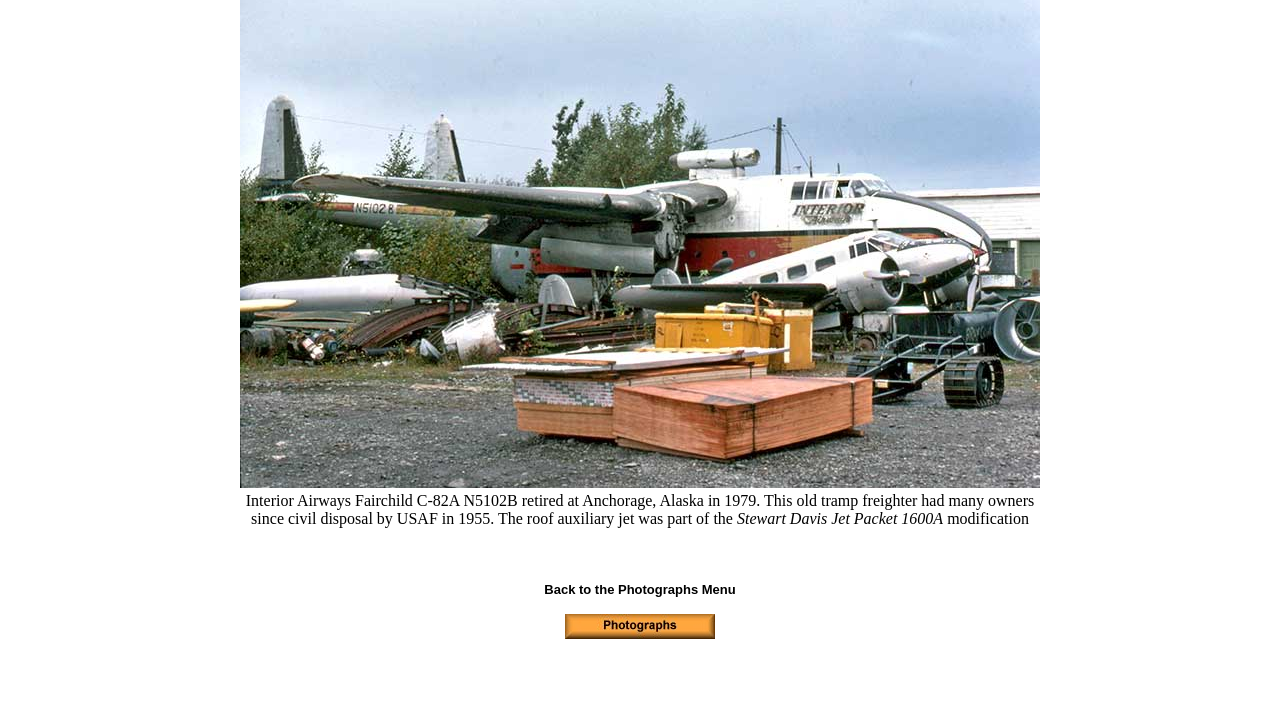Give a short answer using one word or phrase for the question:
What is the subject of the photograph?

Airplane